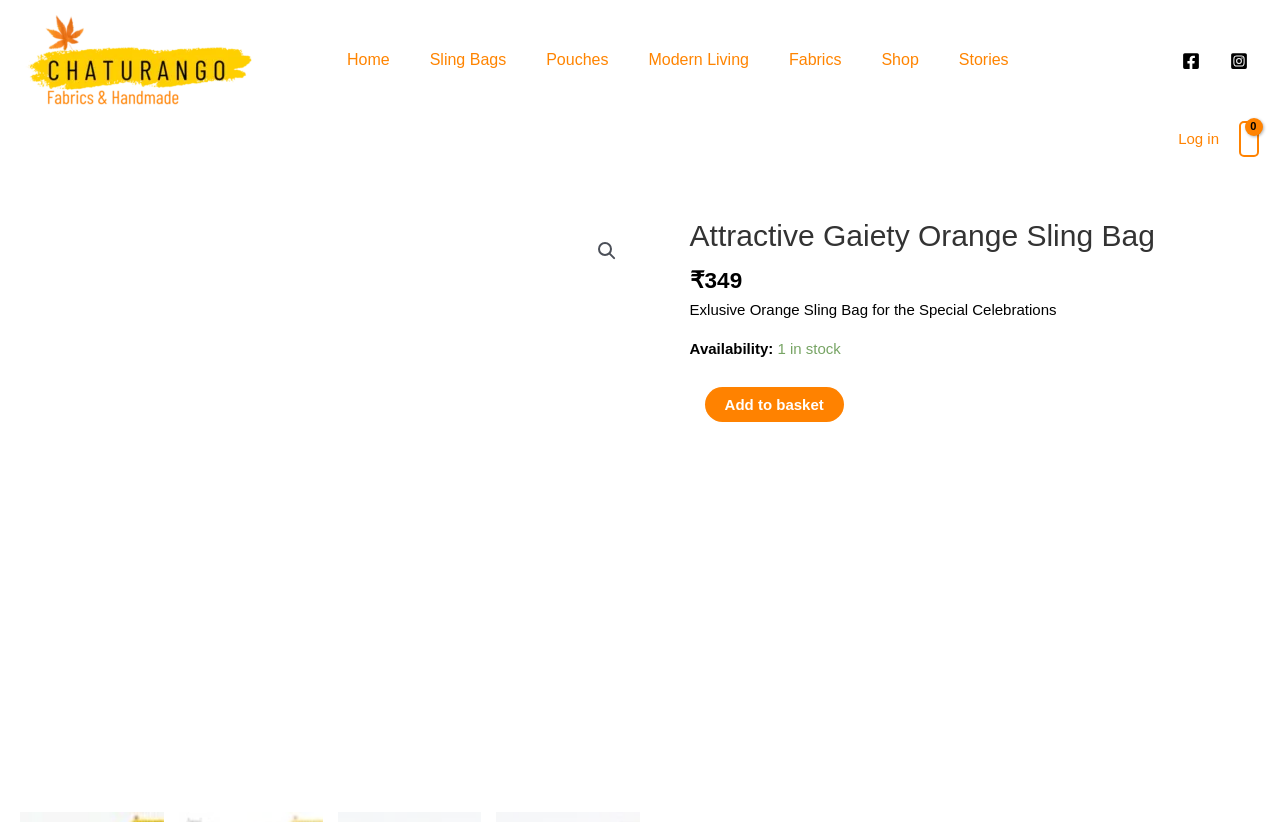Determine the bounding box coordinates of the clickable region to execute the instruction: "Go to home page". The coordinates should be four float numbers between 0 and 1, denoted as [left, top, right, bottom].

[0.255, 0.058, 0.32, 0.088]